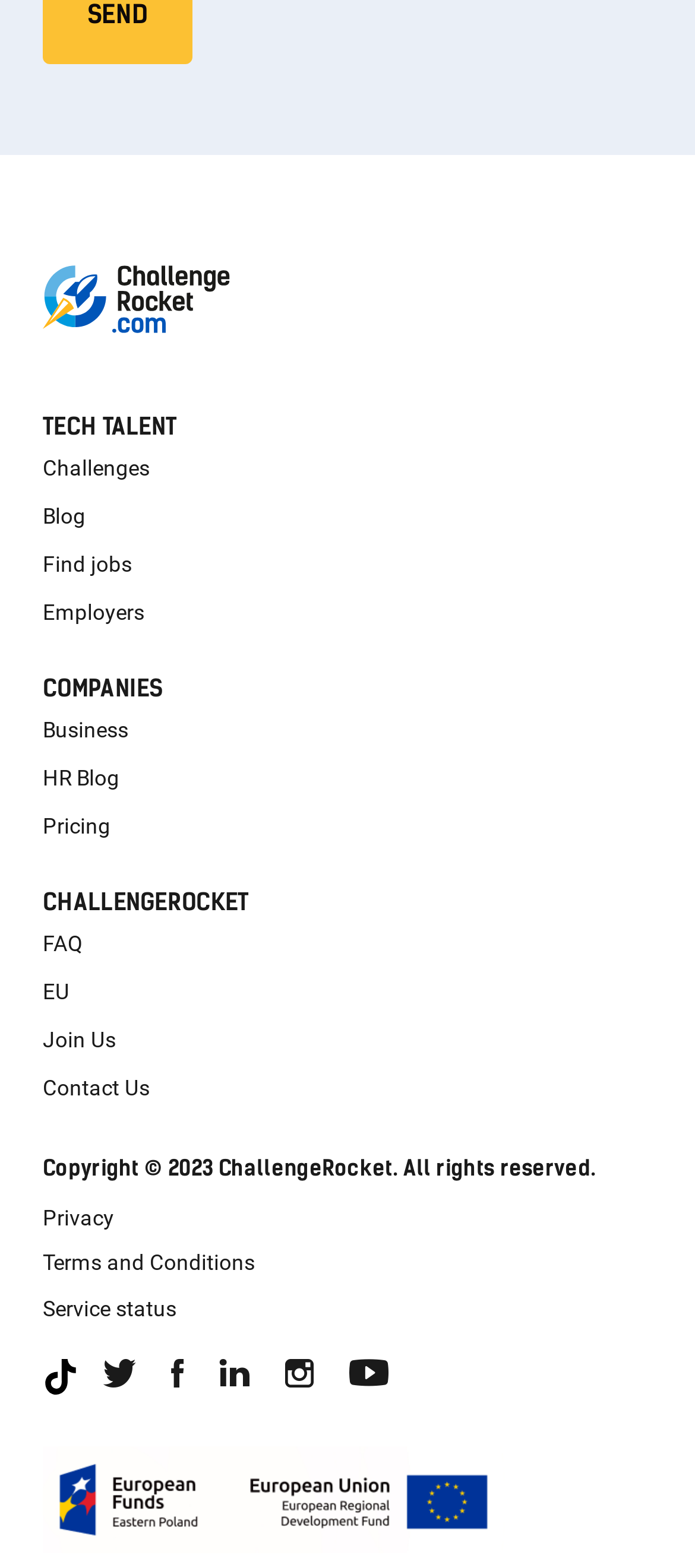Please identify the coordinates of the bounding box that should be clicked to fulfill this instruction: "View Blog".

[0.062, 0.32, 0.887, 0.339]